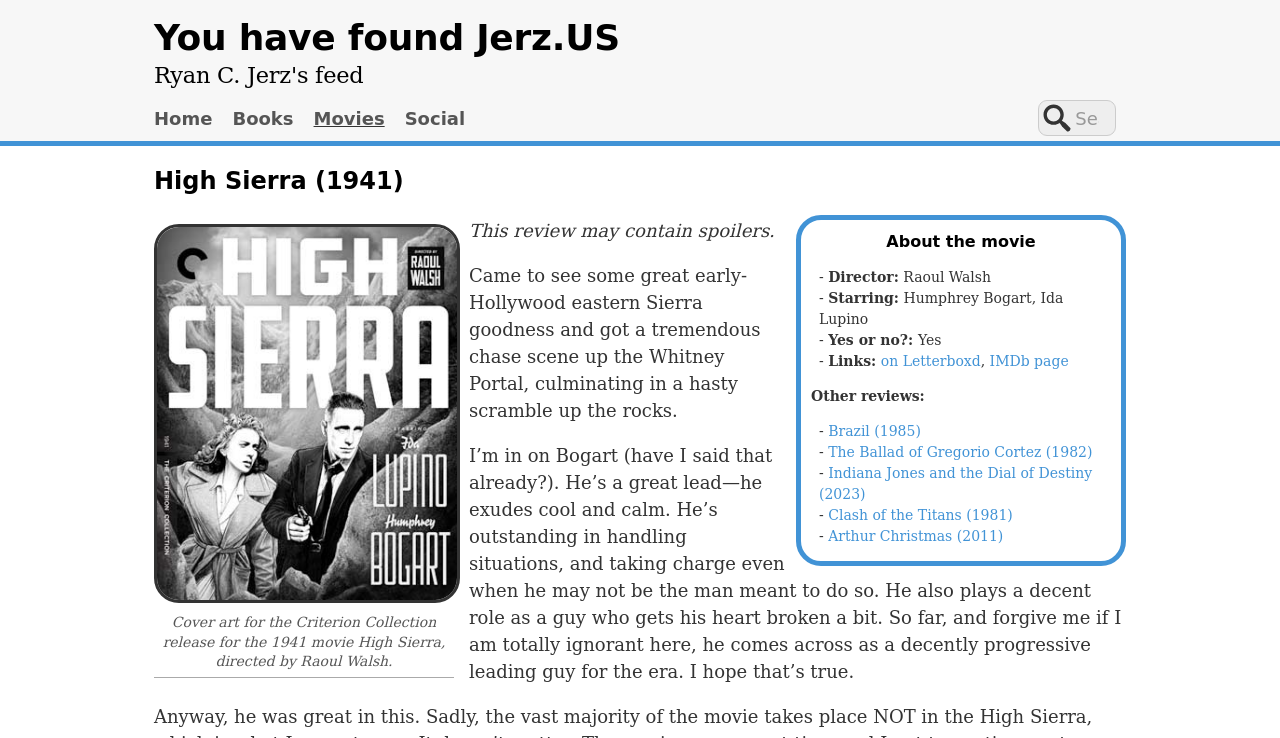Please answer the following question using a single word or phrase: 
What is the name of the movie?

High Sierra